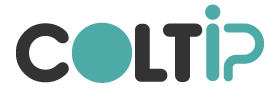What kind of audience does the design appeal to?
Based on the content of the image, thoroughly explain and answer the question.

The overall design reflects a contemporary feel, which suggests that the design appeals to a fashion-forward audience looking for stylish and practical advice.